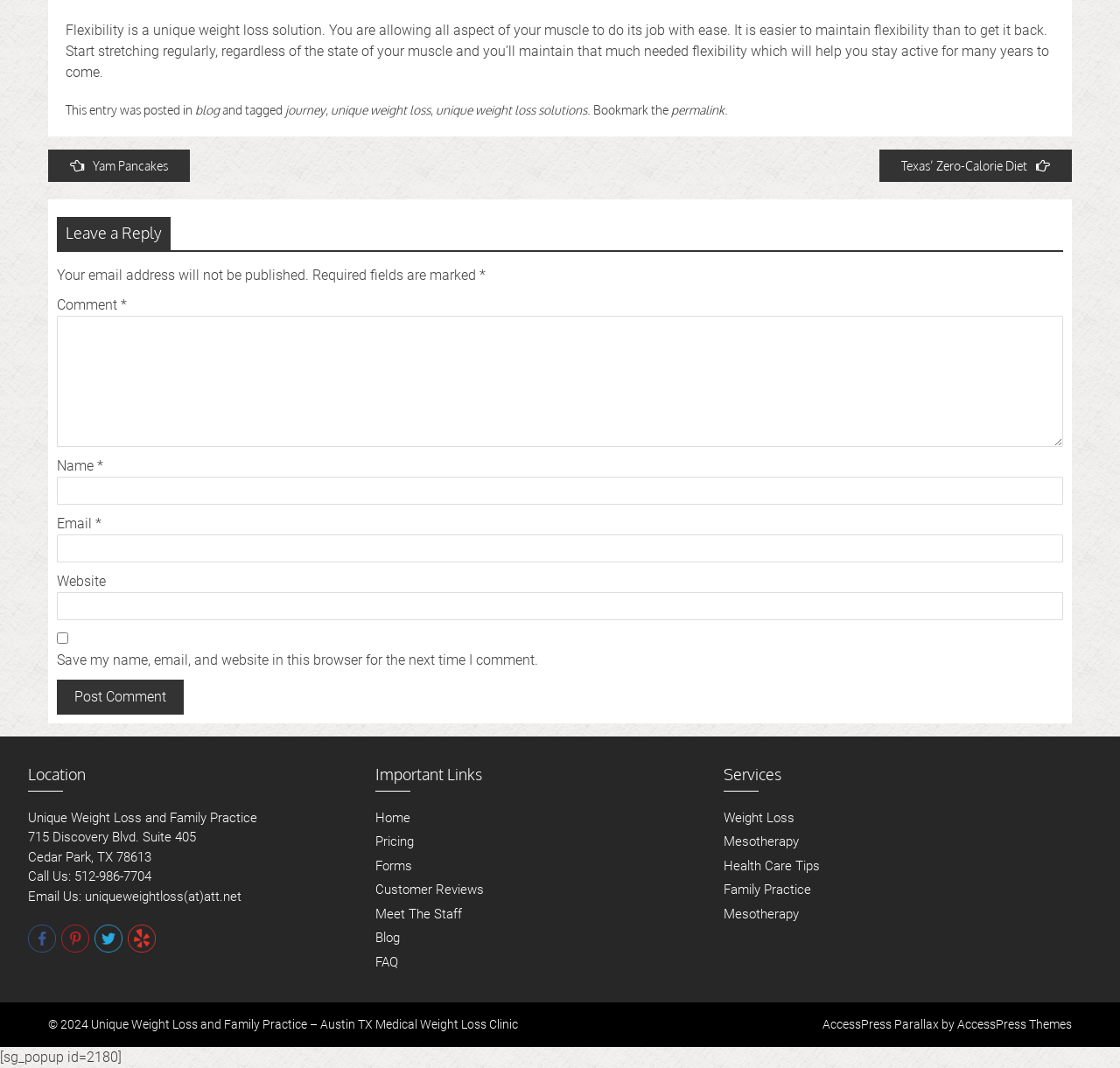Indicate the bounding box coordinates of the element that needs to be clicked to satisfy the following instruction: "Click the 'Weight Loss' link". The coordinates should be four float numbers between 0 and 1, i.e., [left, top, right, bottom].

[0.646, 0.758, 0.71, 0.773]